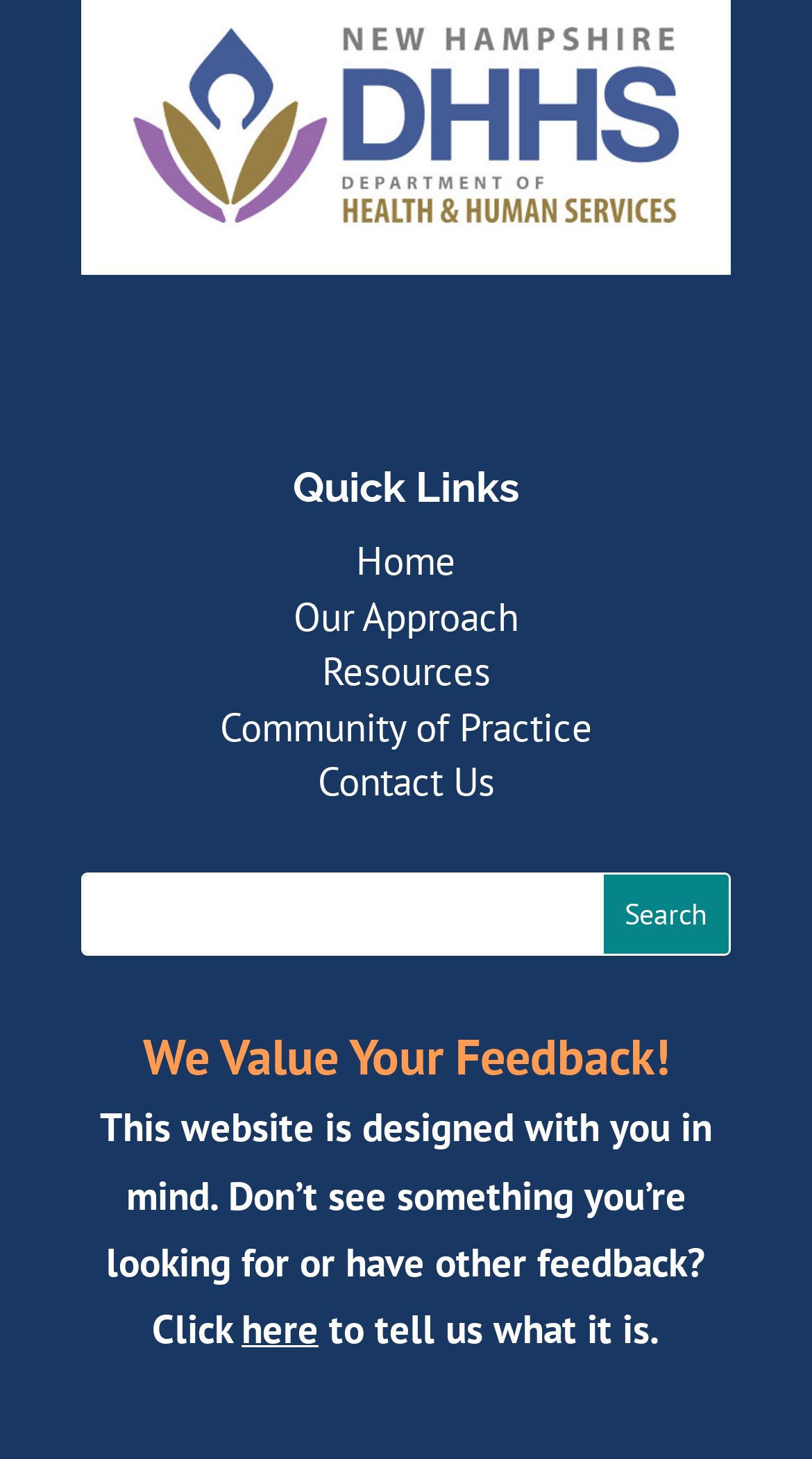What is the purpose of the search bar?
Refer to the image and give a detailed response to the question.

The search bar is located at the top right of the page, and it allows users to search the website by entering keywords and clicking the 'Search' button.